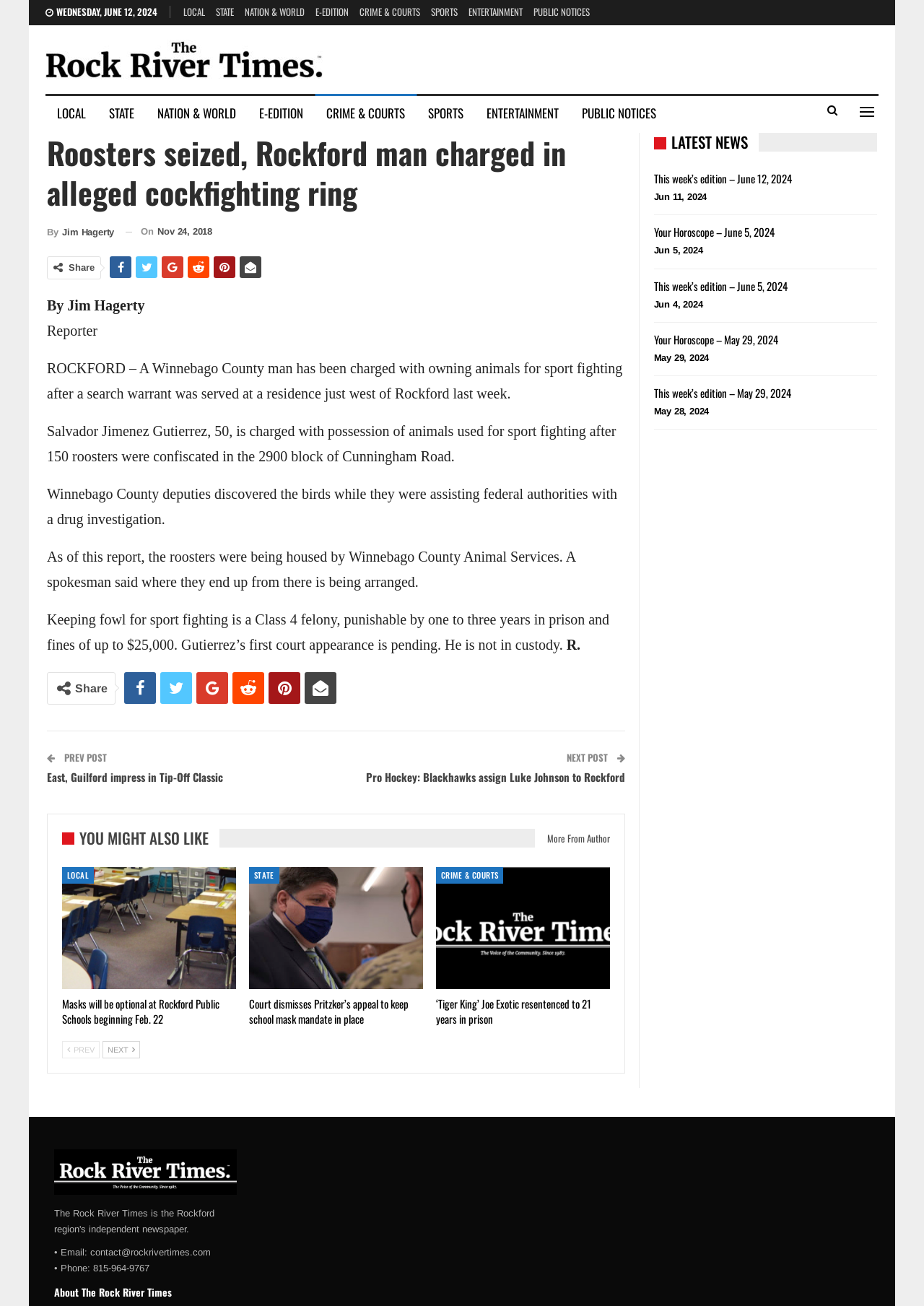Offer a comprehensive description of the webpage’s content and structure.

This webpage is an online news article from The Rock River Times. At the top, there is a horizontal navigation bar with links to different sections, including LOCAL, STATE, NATION & WORLD, E-EDITION, CRIME & COURTS, SPORTS, ENTERTAINMENT, and PUBLIC NOTICES. Below this, there is a main content area with a heading that reads "Roosters seized, Rockford man charged in alleged cockfighting ring". 

The article is written by Jim Hagerty, a reporter, and has a timestamp of November 24, 2018. The article discusses a Winnebago County man, Salvador Jimenez Gutierrez, who has been charged with owning animals for sport fighting after a search warrant was served at a residence just west of Rockford. The article provides details about the incident, including the confiscation of 150 roosters and the involvement of federal authorities in a drug investigation.

To the right of the article, there is a sidebar with links to other news articles, including "East, Guilford impress in Tip-Off Classic" and "Pro Hockey: Blackhawks assign Luke Johnson to Rockford". There are also links to more articles from the same author and a section titled "YOU MIGHT ALSO LIKE" with additional news stories.

At the bottom of the page, there are links to previous and next posts, as well as a section with more news articles, including "Masks will be optional at Rockford Public Schools beginning Feb. 22" and "Court dismisses Pritzker’s appeal to keep school mask mandate in place". There is also a primary sidebar with a heading "LATEST NEWS" and links to recent news articles, including "This week’s edition – June 12, 2024" and "Your Horoscope – June 5, 2024".